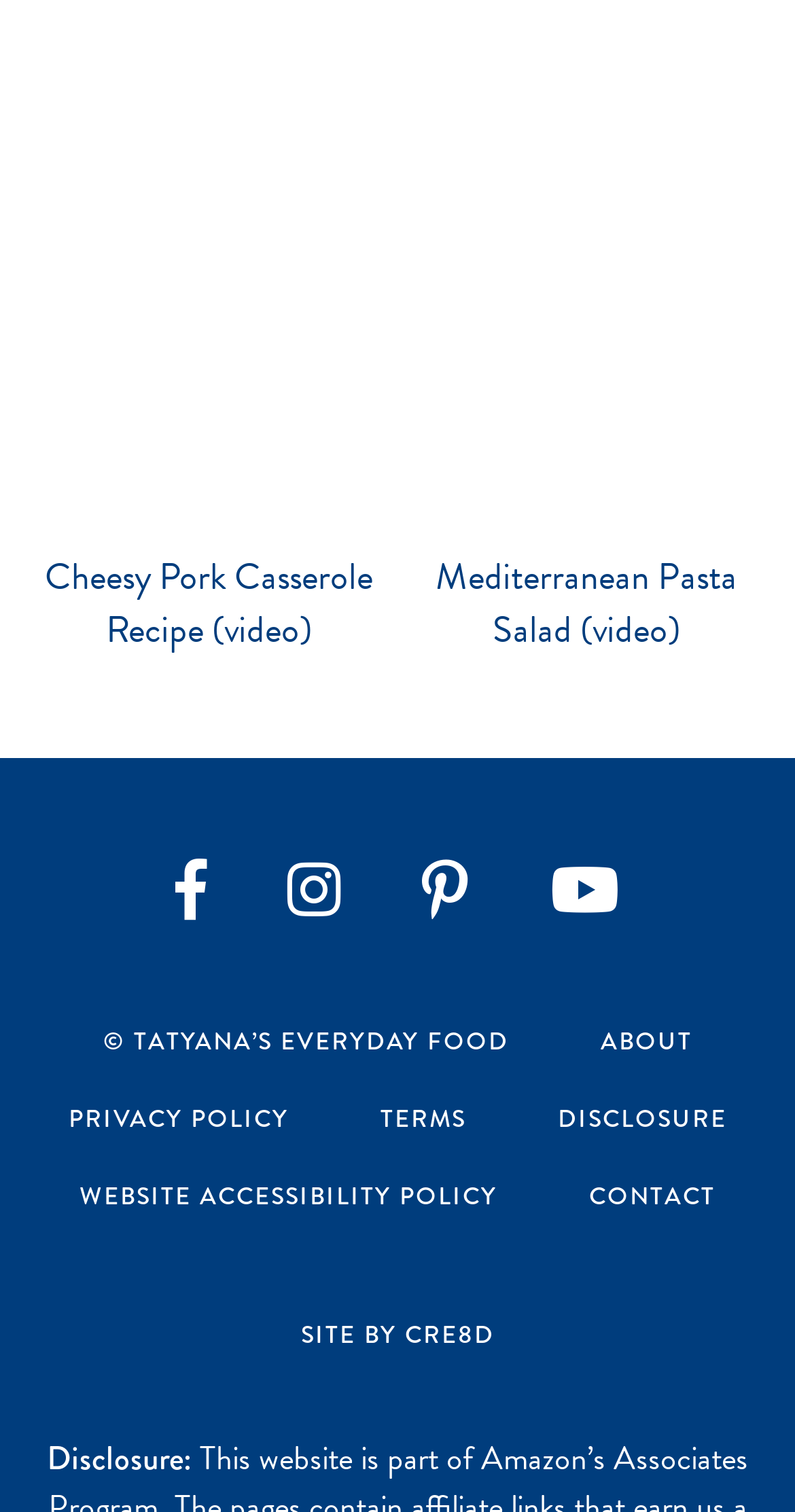Answer the question with a single word or phrase: 
What social media platforms are available on the webpage?

Facebook, Instagram, Pinterest, YouTube